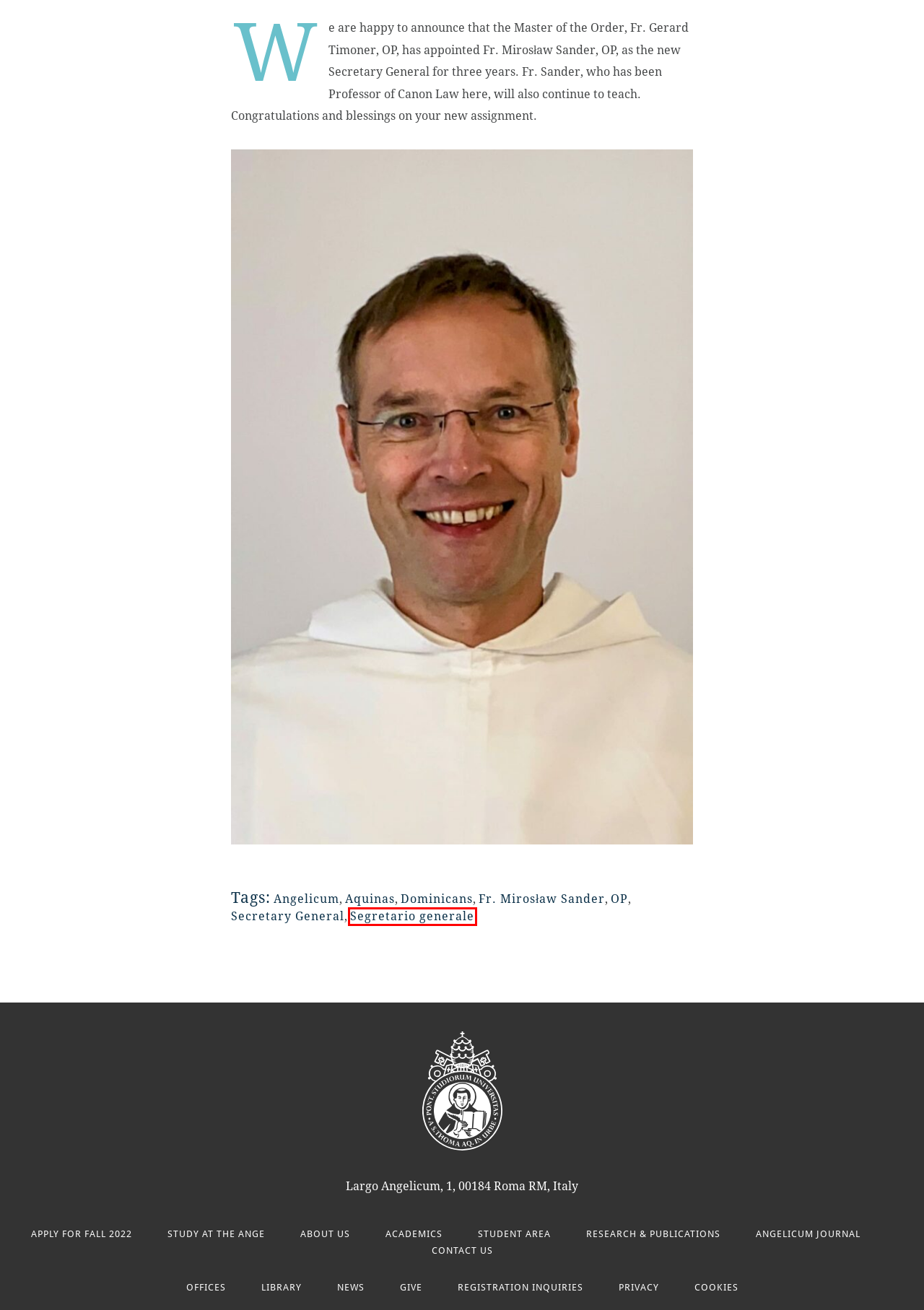Review the screenshot of a webpage that includes a red bounding box. Choose the most suitable webpage description that matches the new webpage after clicking the element within the red bounding box. Here are the candidates:
A. OP Archives - Angelicum
B. Angelicum Archives - Angelicum
C. Fr. Mirosław Sander Archives - Angelicum
D. Aquinas Archives - Angelicum
E. Cookie Policy - Angelicum
F. Application Form - Angelicum
G. Segretario generale Archives - Angelicum
H. Angelicvm | Study in Rome

G